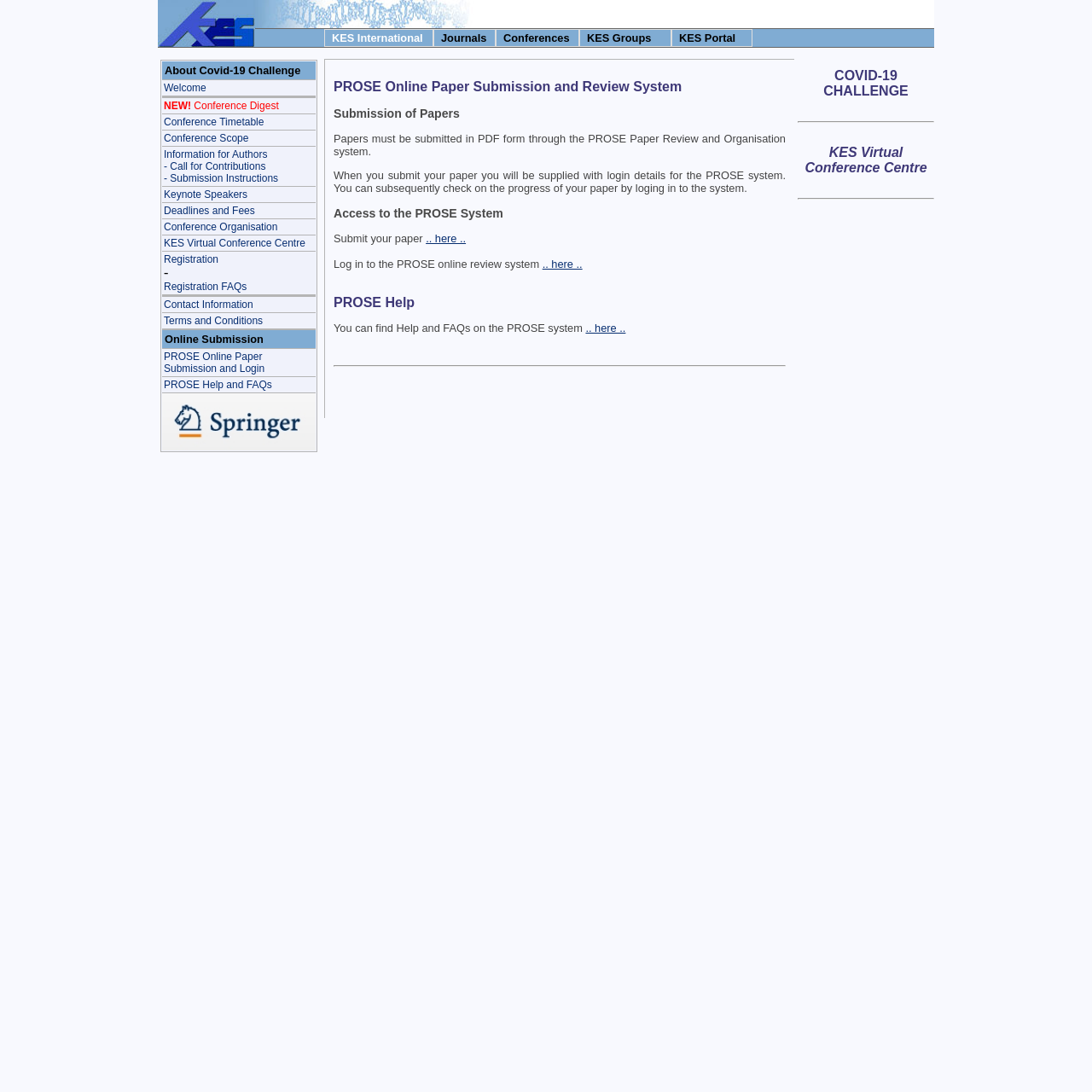Please mark the clickable region by giving the bounding box coordinates needed to complete this instruction: "Share this training event".

None